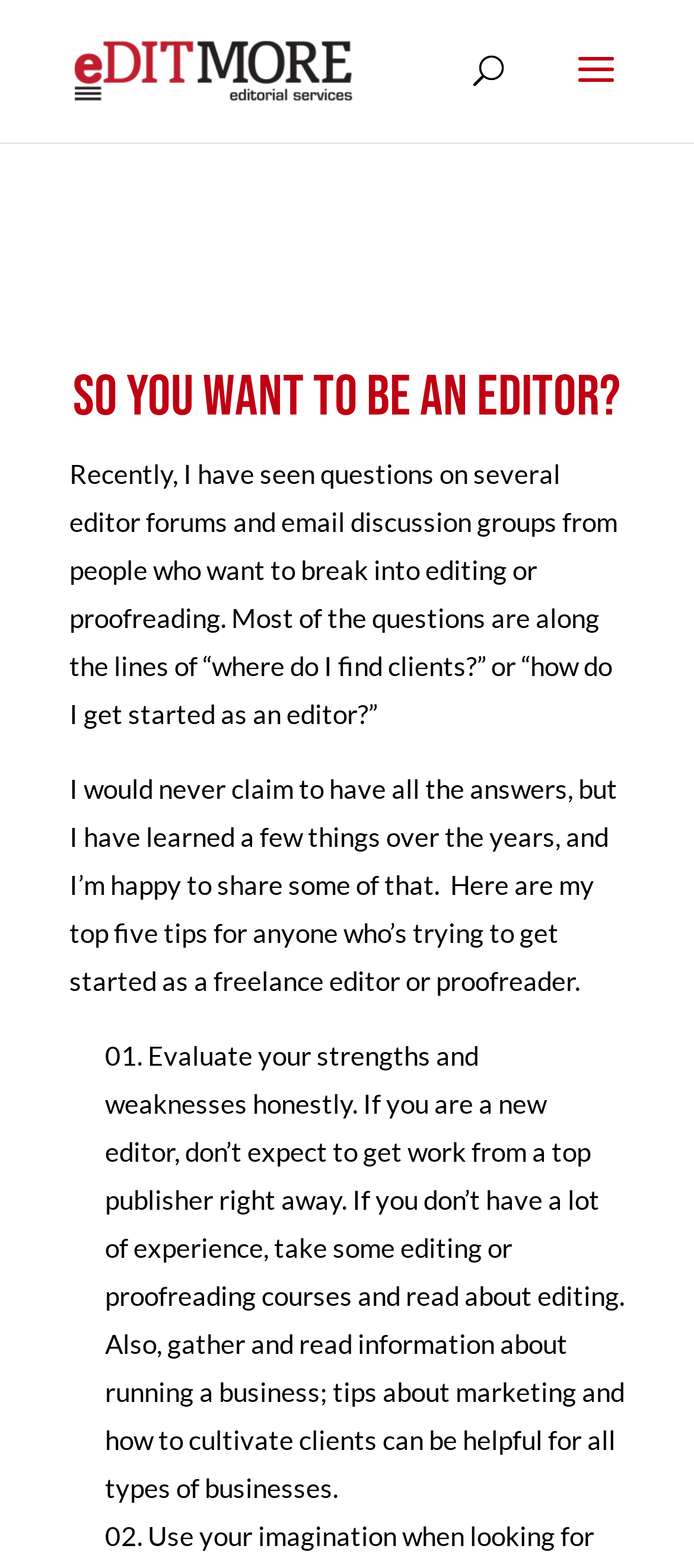Answer in one word or a short phrase: 
What is the author's advice for new editors?

Take courses and read about editing